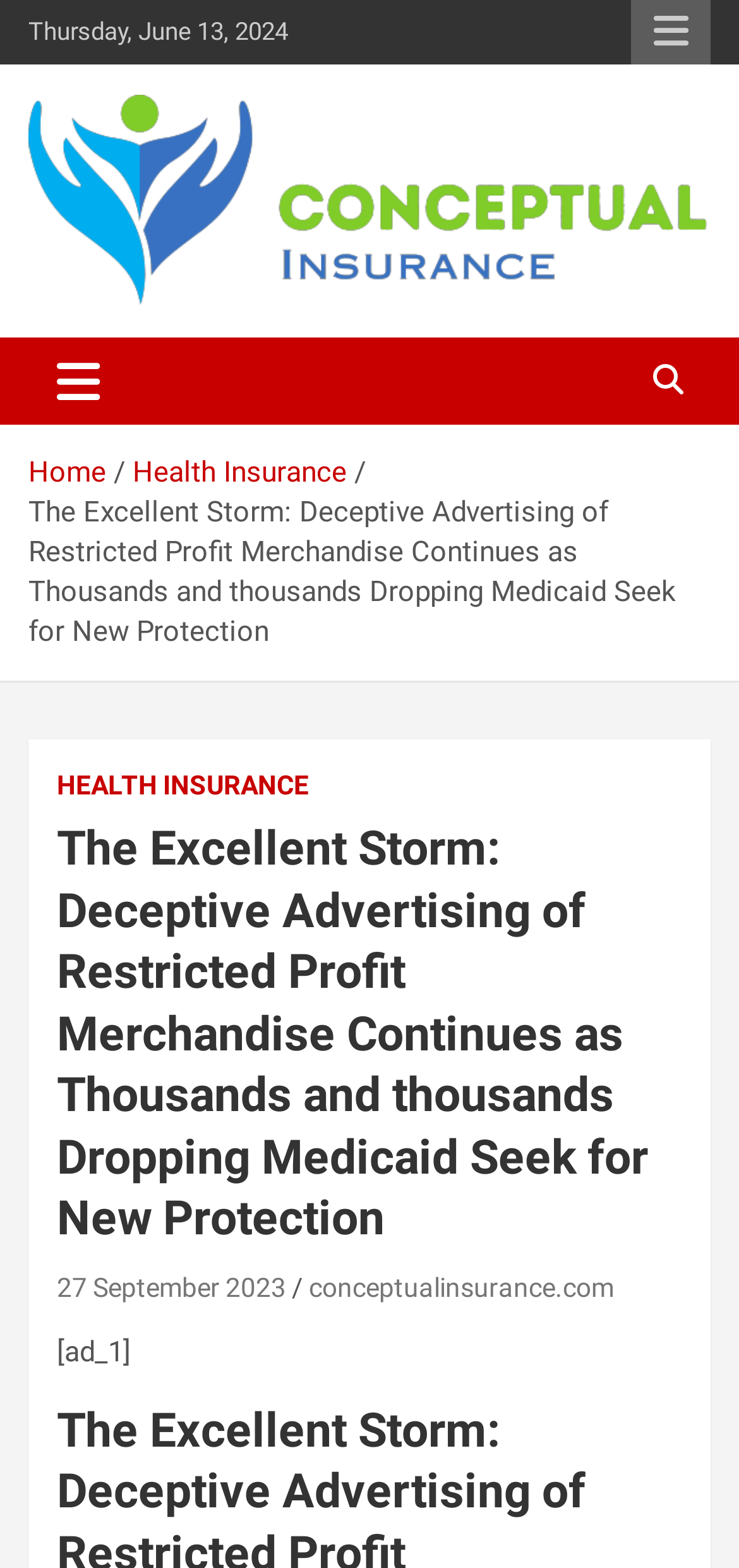Determine the bounding box coordinates of the region I should click to achieve the following instruction: "Go to the home page". Ensure the bounding box coordinates are four float numbers between 0 and 1, i.e., [left, top, right, bottom].

[0.038, 0.29, 0.144, 0.312]